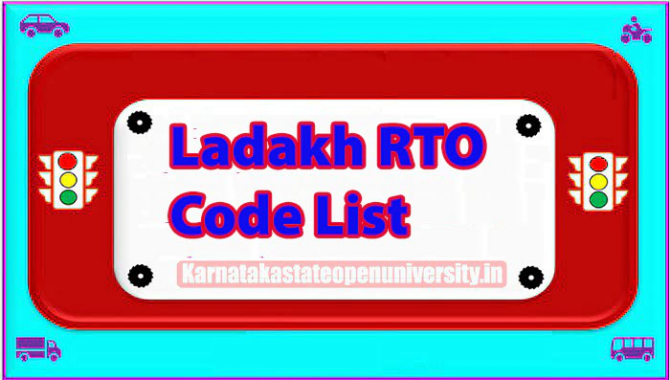Explain the image thoroughly, mentioning every notable detail.

The image features a vibrant and colorful graphic titled "Ladakh RTO Code List," prominently displayed against a bright blue background. At the center of the image is a striking red rectangular sign that highlights the text in bold, eye-catching fonts, indicating that it pertains to the Regional Transport Office (RTO) in Ladakh. Flanking the sign are illustrations of traffic lights and various vehicle icons, such as a car, a bus, and a motorcycle, which enhance the theme of transportation and road regulations. Additionally, the text at the bottom references "Karnatakastateopenuniversity.in," suggesting a connection to educational resources or authoritative information regarding the RTO codes. This graphic serves as an informative visual guide for individuals seeking RTO code information in Ladakh.